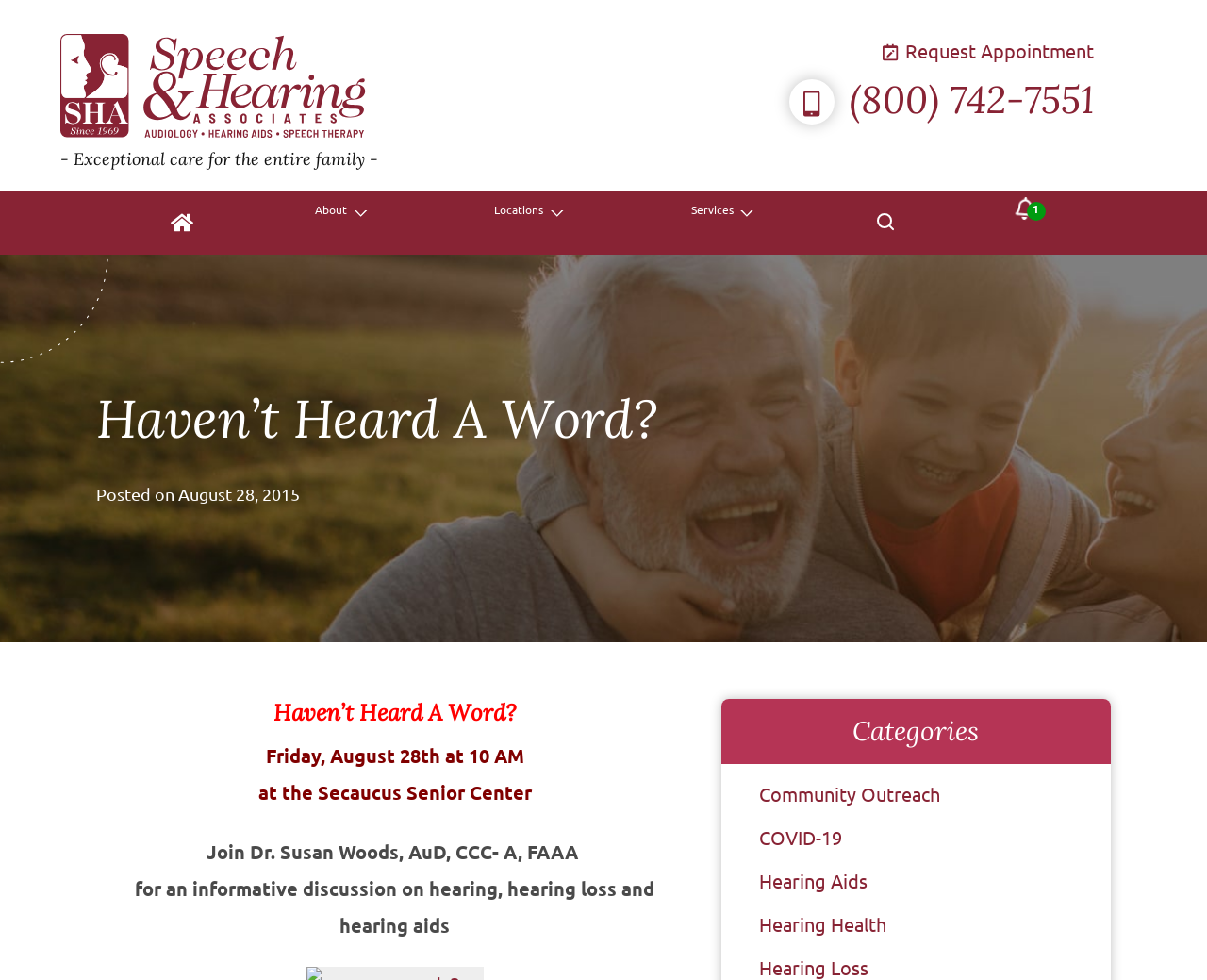Identify the bounding box of the UI element described as follows: "Hearing Loss". Provide the coordinates as four float numbers in the range of 0 to 1 [left, top, right, bottom].

[0.629, 0.977, 0.719, 0.999]